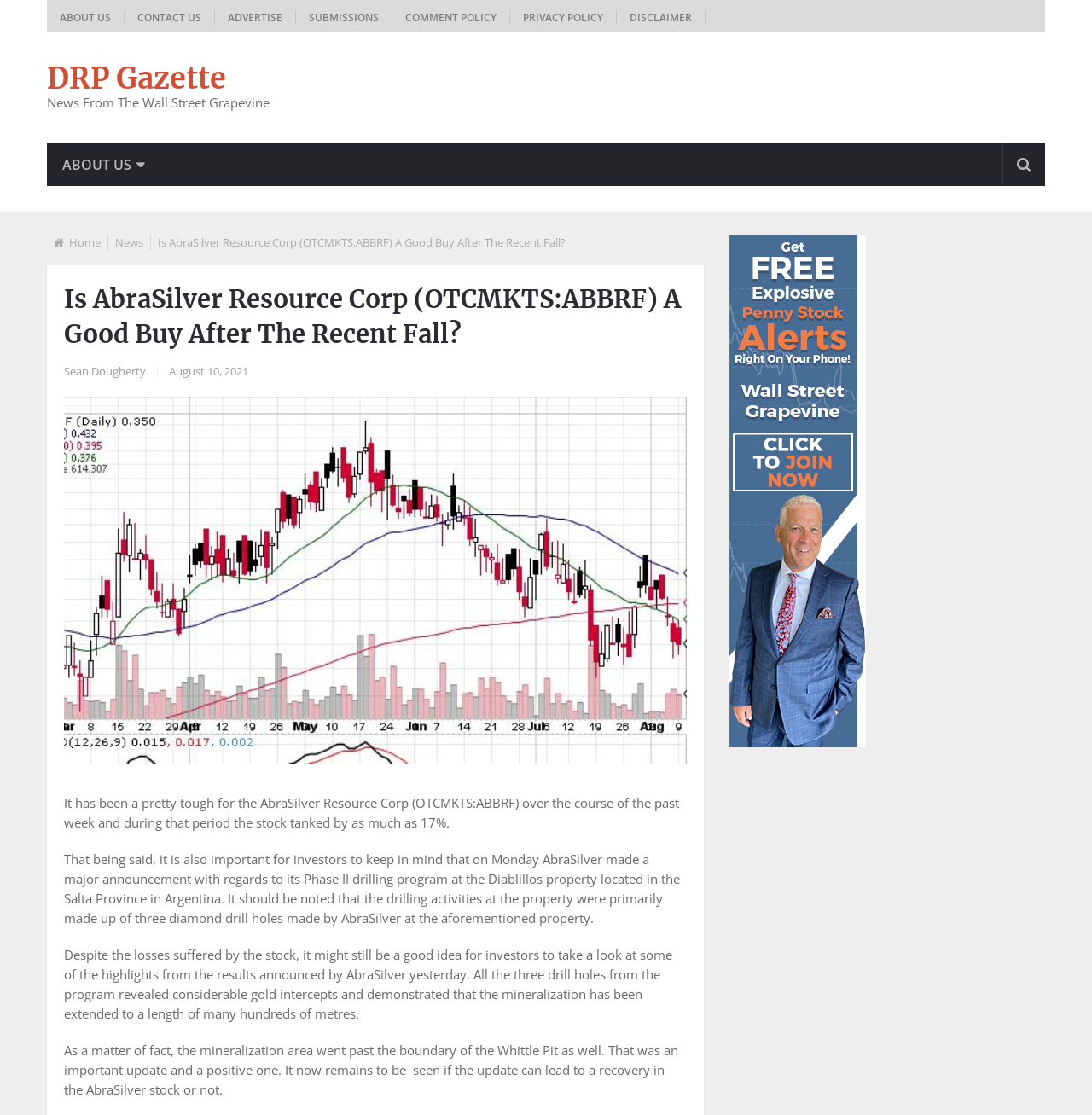Pinpoint the bounding box coordinates of the clickable element to carry out the following instruction: "Click on ABOUT US."

[0.043, 0.009, 0.114, 0.022]